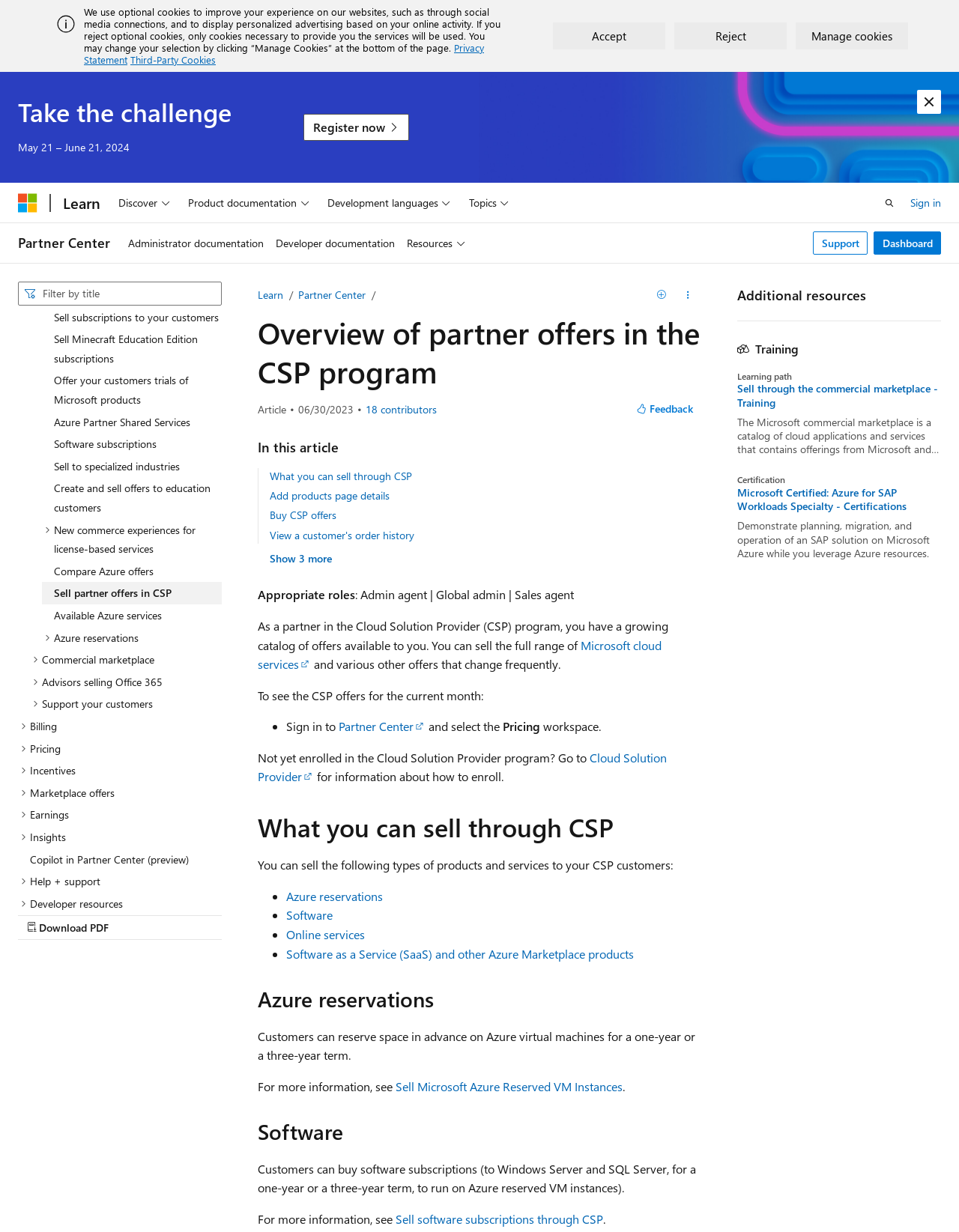Provide the bounding box coordinates of the section that needs to be clicked to accomplish the following instruction: "Register now."

[0.316, 0.092, 0.427, 0.114]